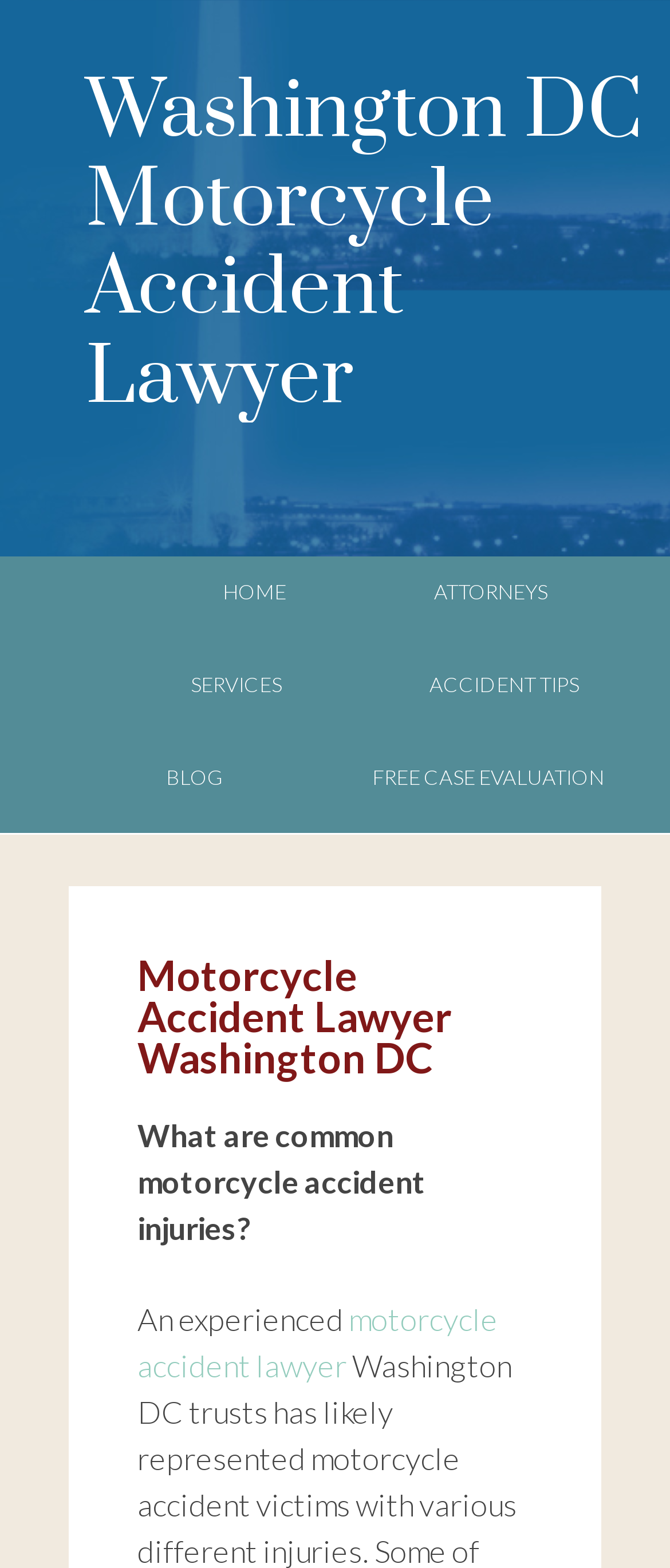Identify the title of the webpage and provide its text content.

Motorcycle Accident Lawyer Washington DC